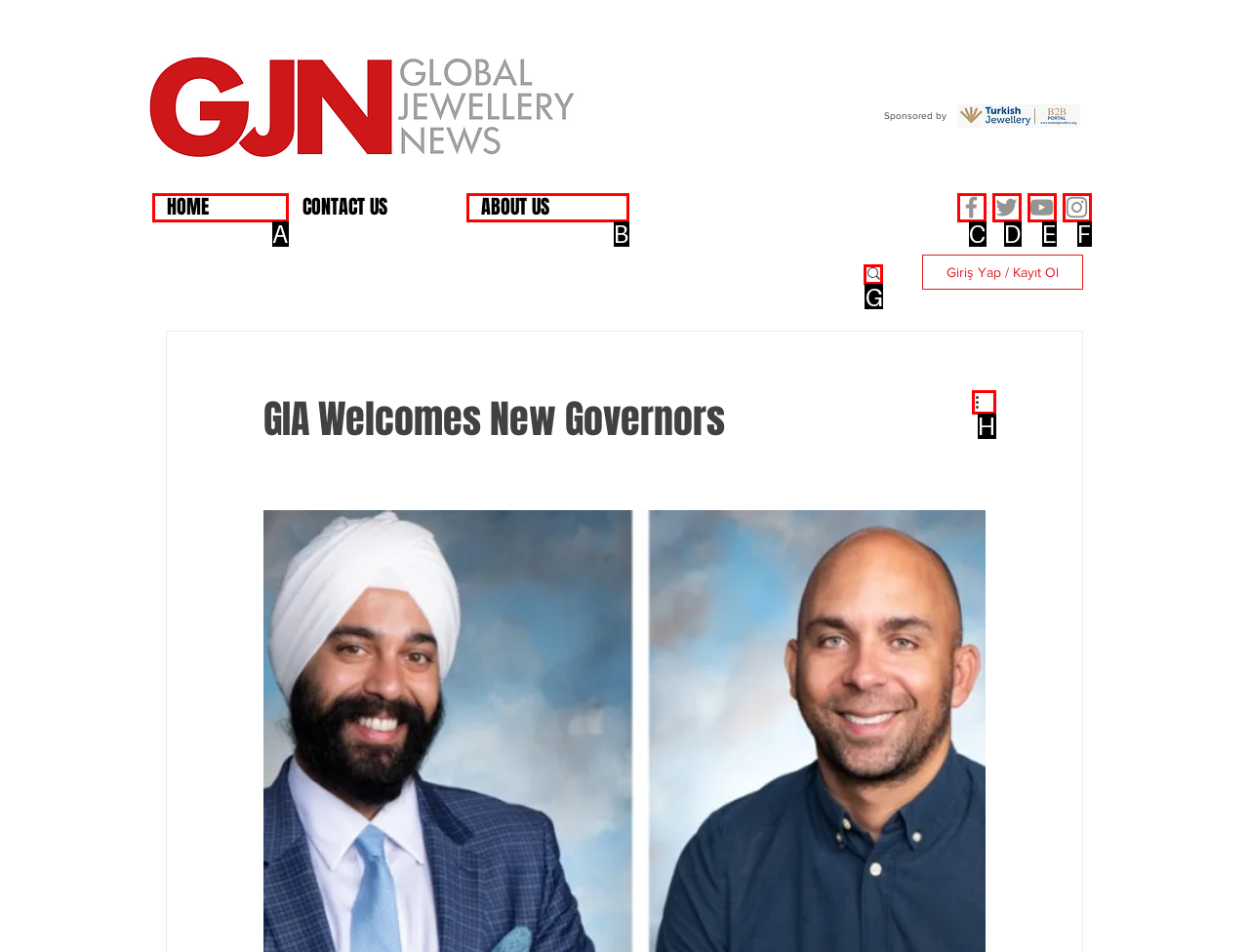Pick the option that should be clicked to perform the following task: Click the search button
Answer with the letter of the selected option from the available choices.

G